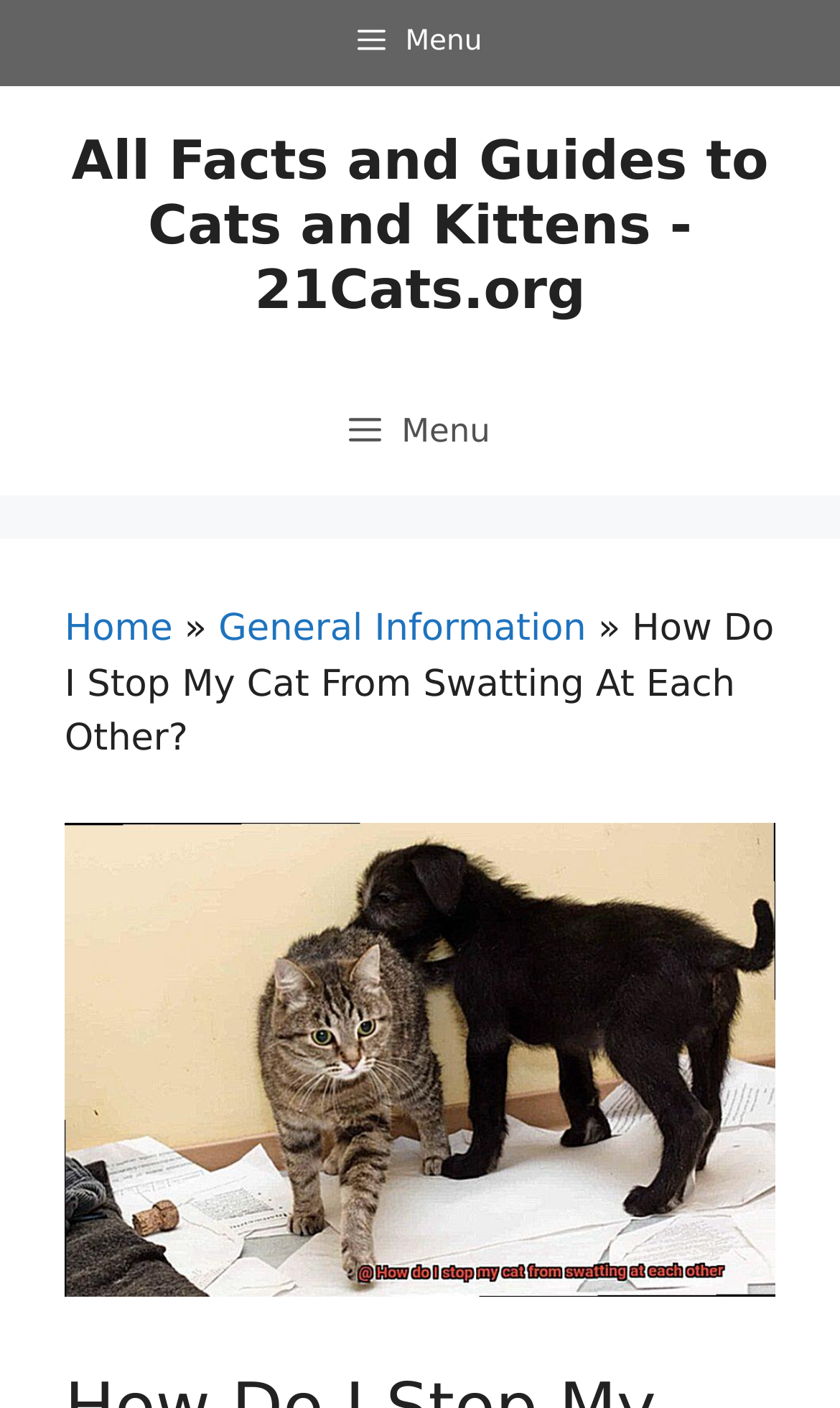Give a concise answer of one word or phrase to the question: 
What is the name of the website?

21Cats.org